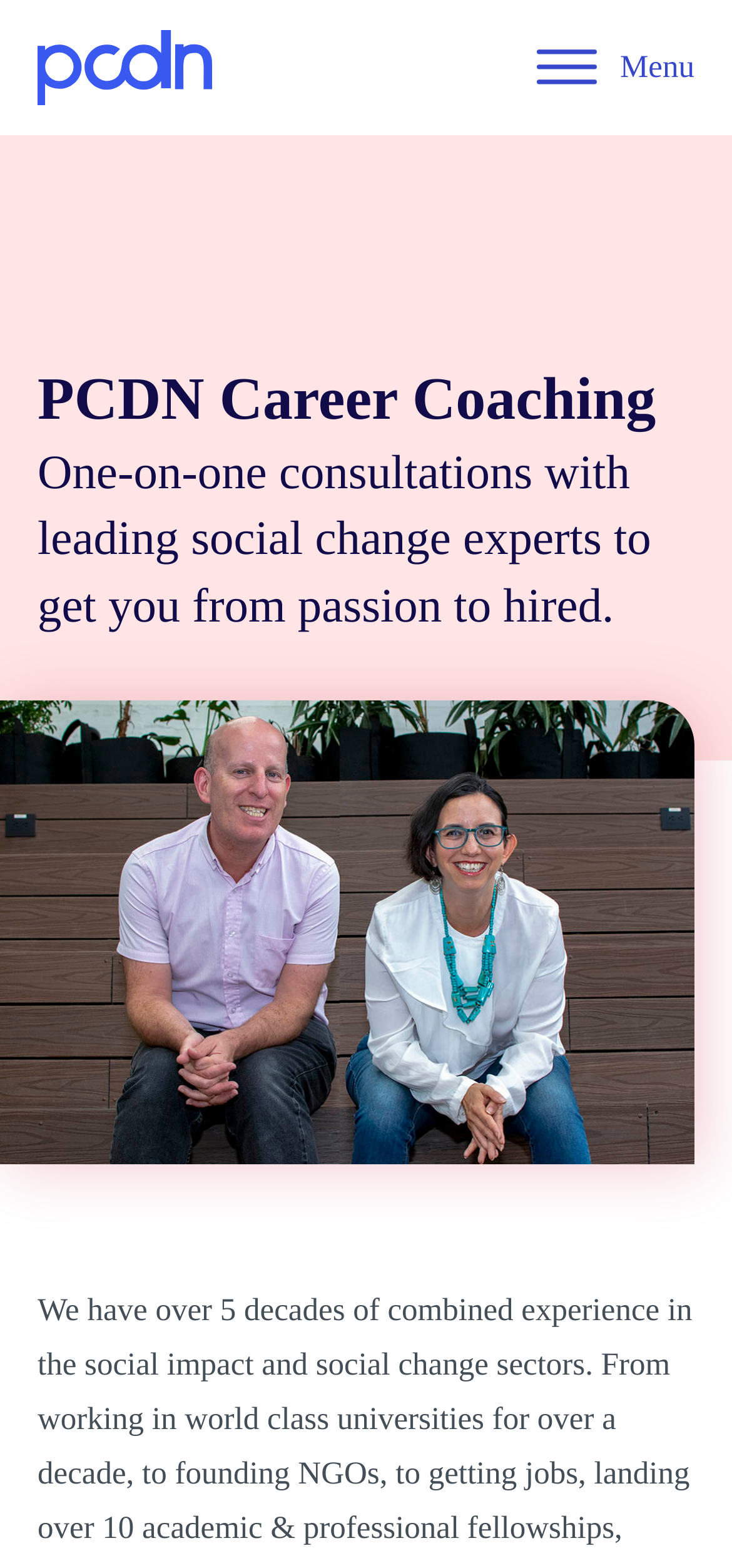What is the main title displayed on this webpage?

PCDN Career Coaching
